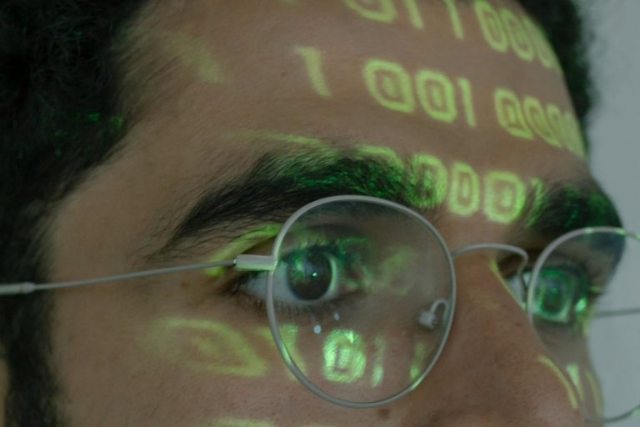What is the focus of the image?
Based on the visual content, answer with a single word or a brief phrase.

The person's eyes